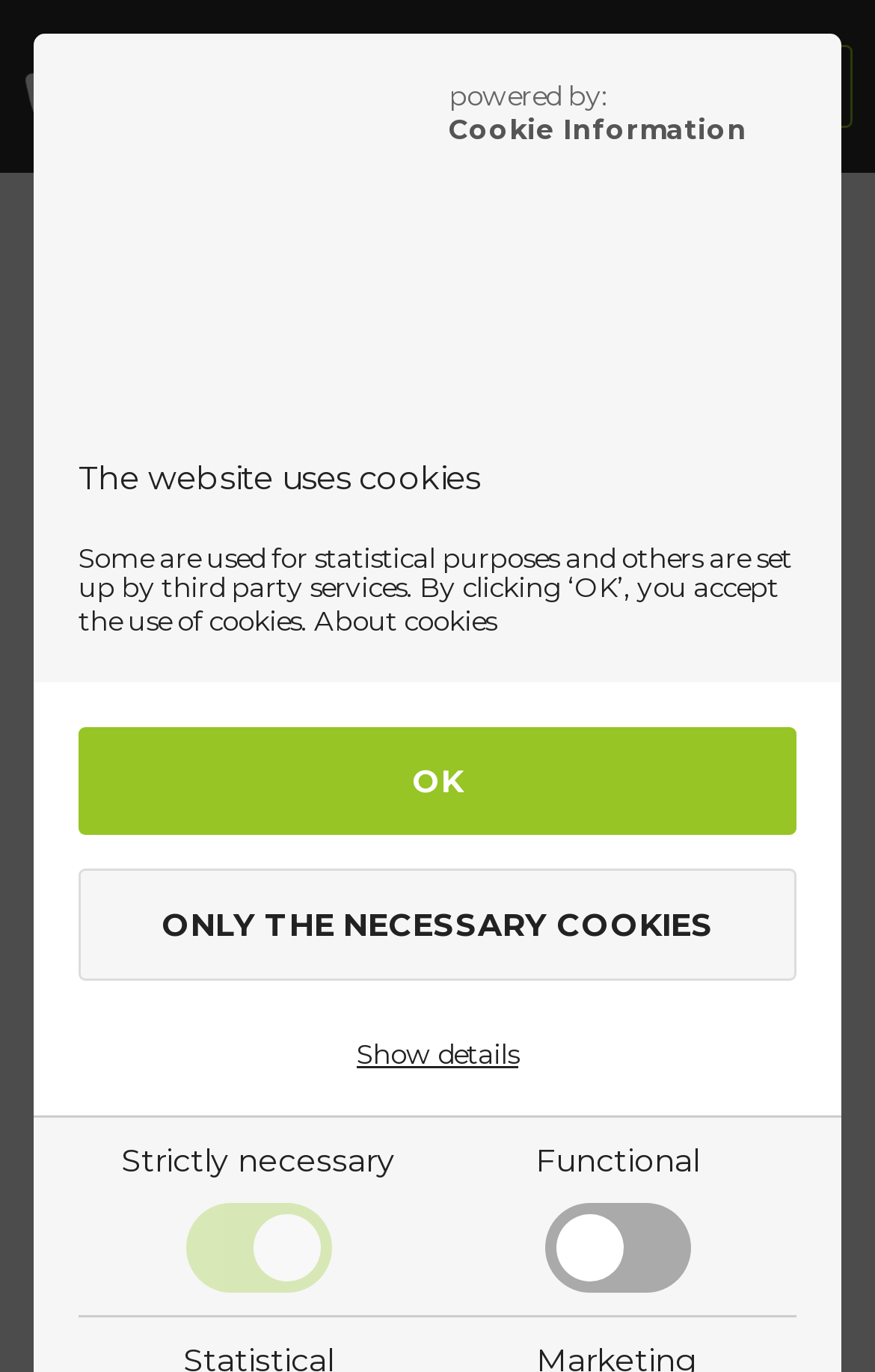Determine the coordinates of the bounding box for the clickable area needed to execute this instruction: "Go to Lead DIY Shop".

None